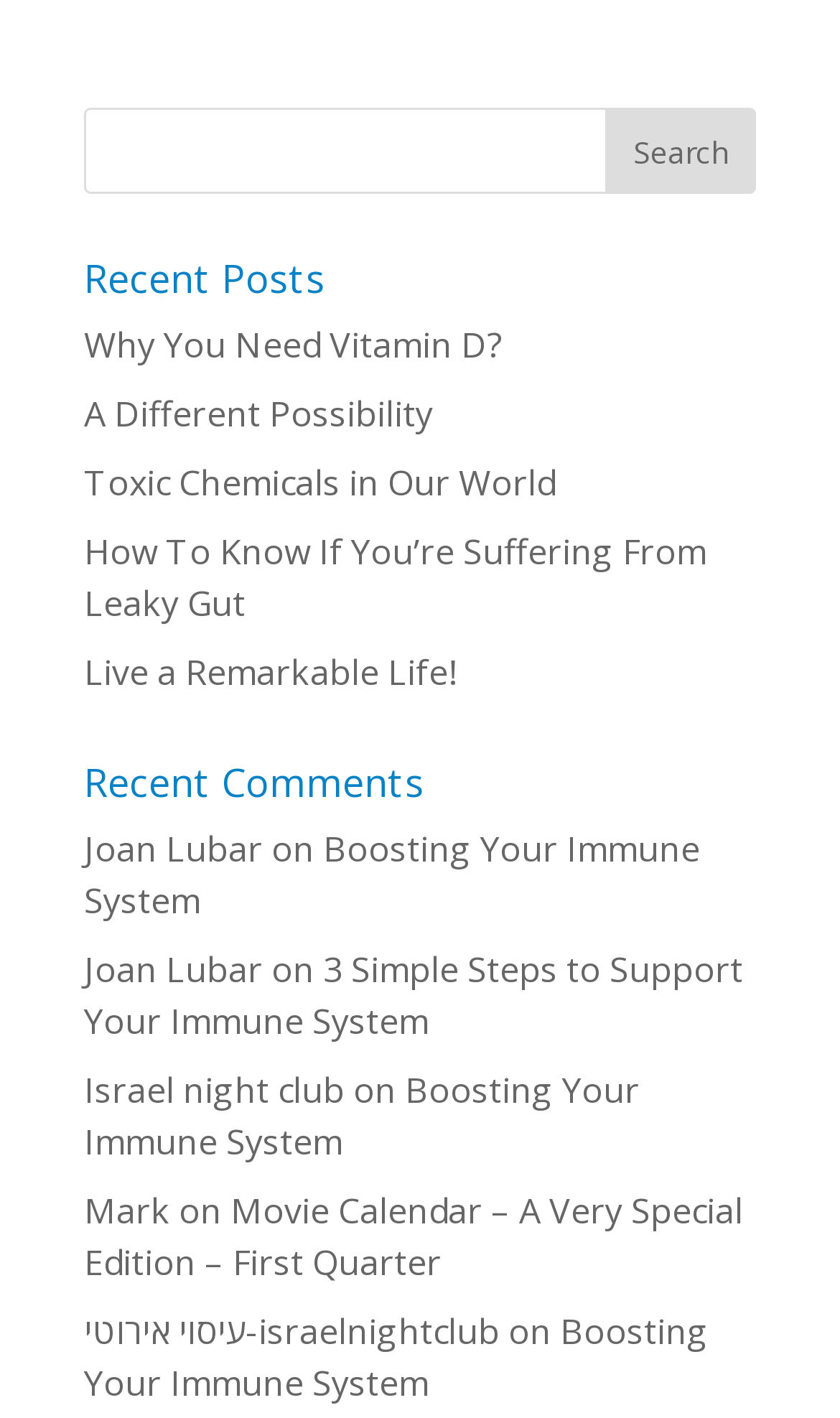Find the bounding box coordinates of the element to click in order to complete the given instruction: "click on 'Why You Need Vitamin D?'."

[0.1, 0.226, 0.597, 0.26]